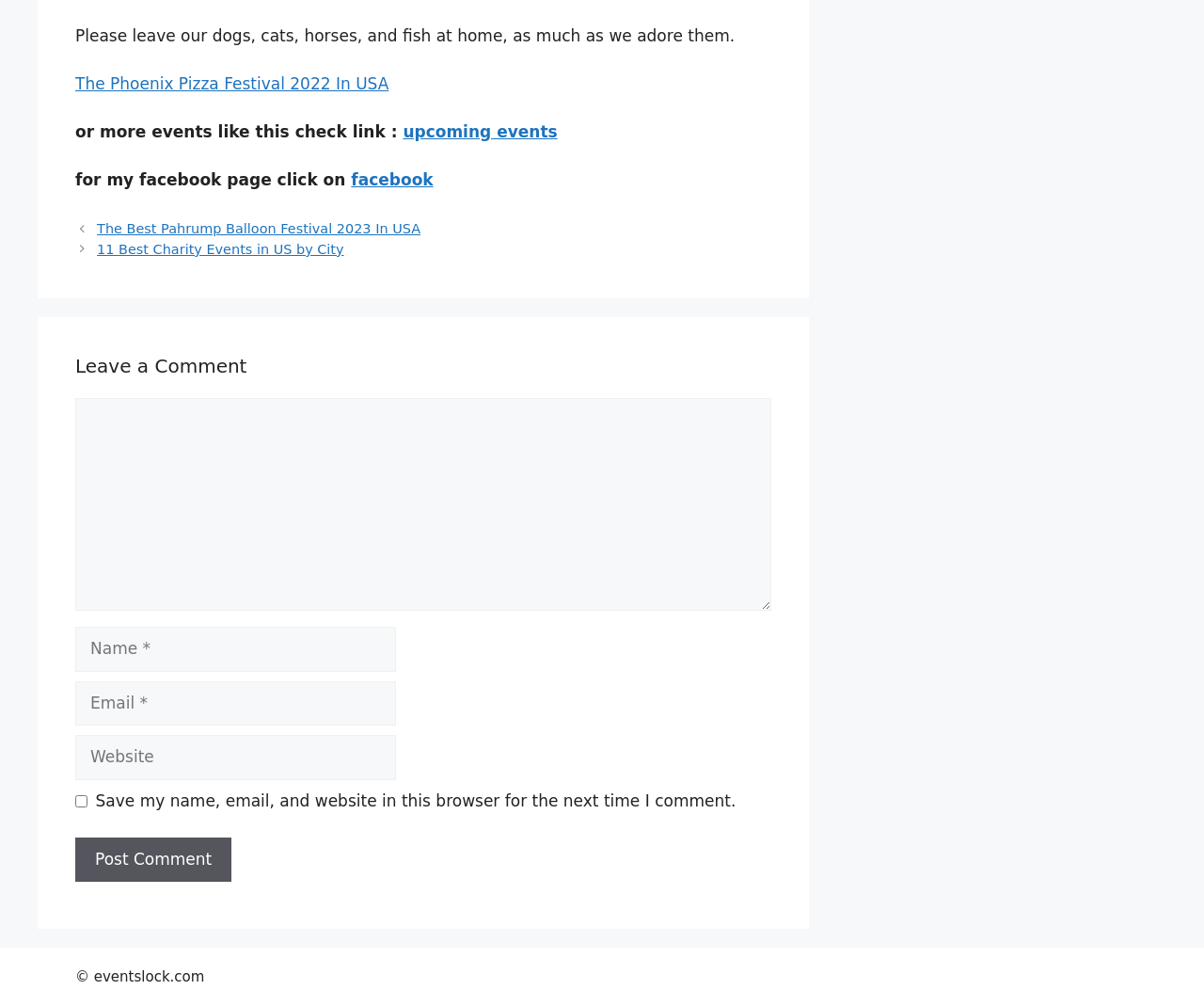How many textboxes are required on the comment form?
Respond with a short answer, either a single word or a phrase, based on the image.

3